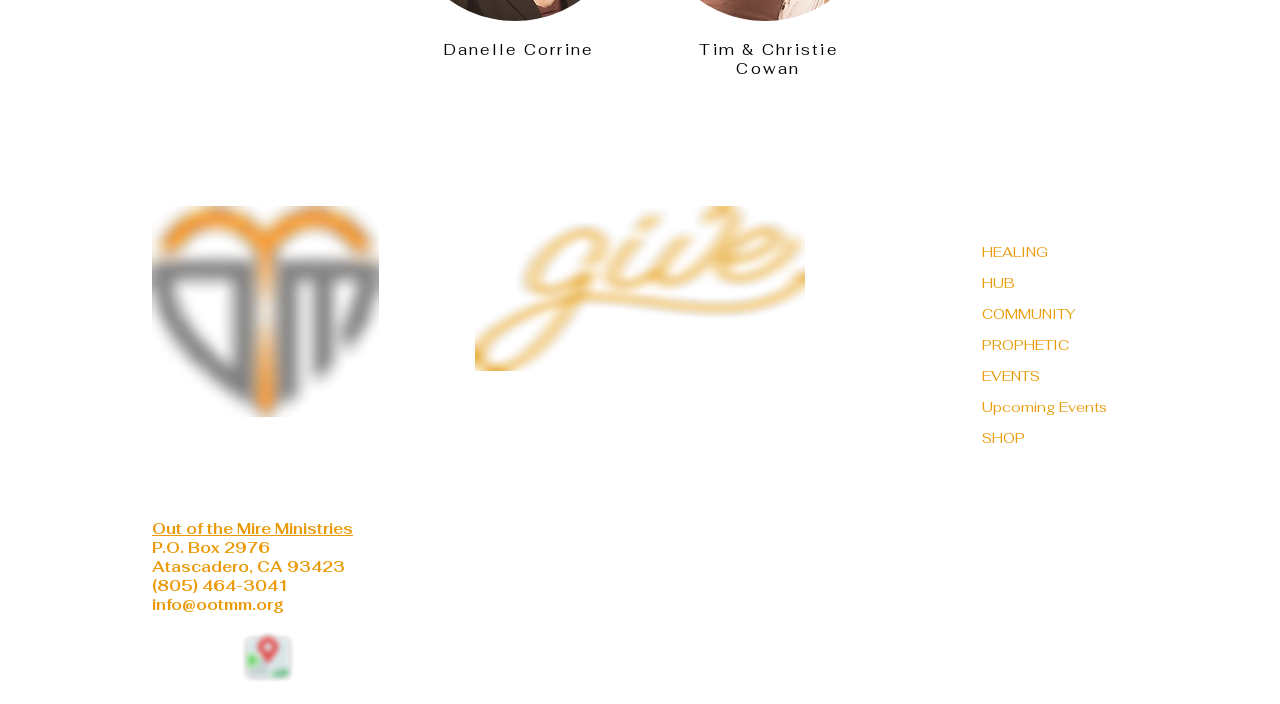Please provide a brief answer to the following inquiry using a single word or phrase:
What is the name of the people mentioned at the top of the webpage?

Danelle Corrine and Tim & Christie Cowan